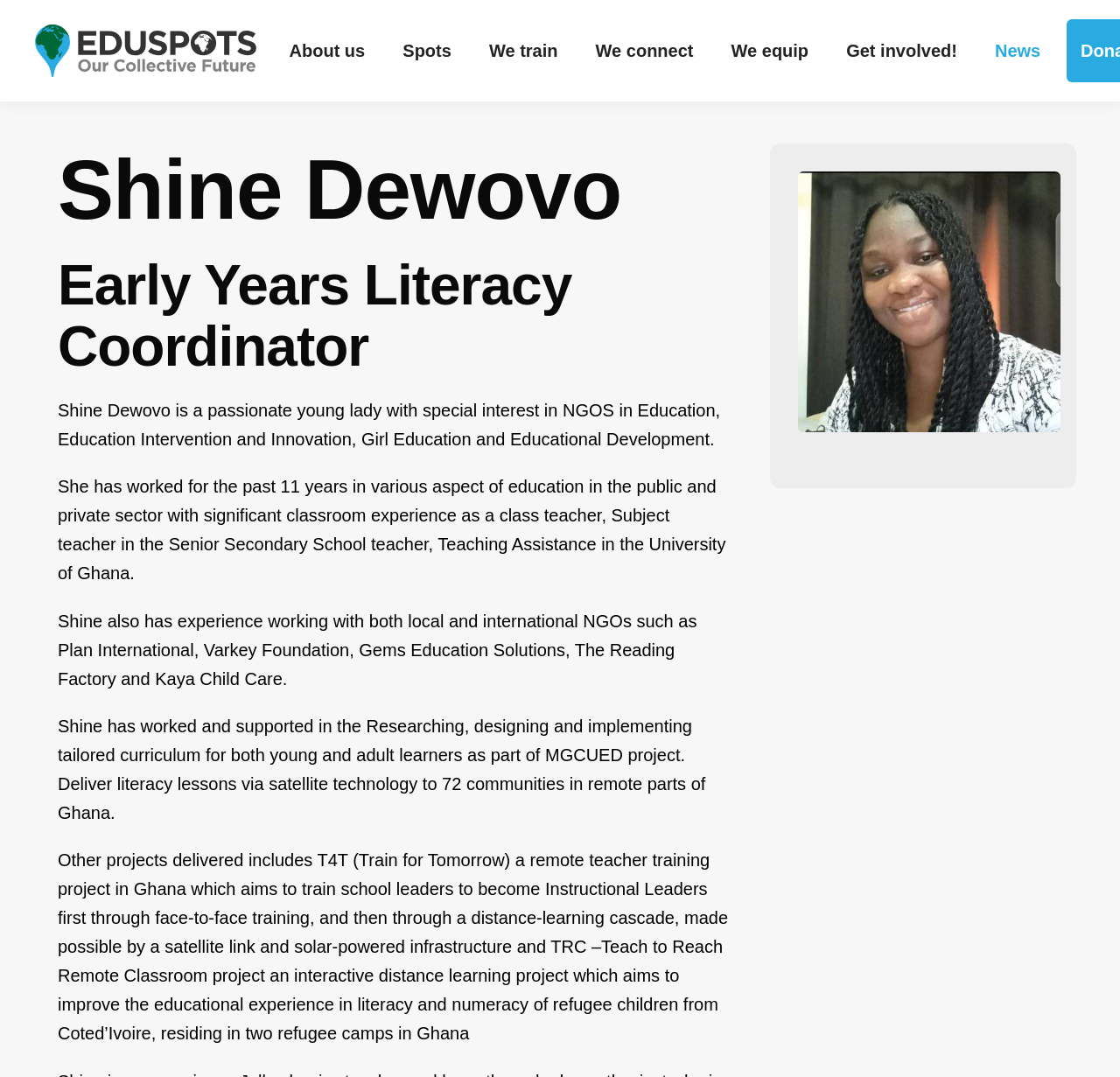Please find the bounding box coordinates of the element's region to be clicked to carry out this instruction: "Click the 'Get involved!' link".

[0.739, 0.018, 0.871, 0.077]